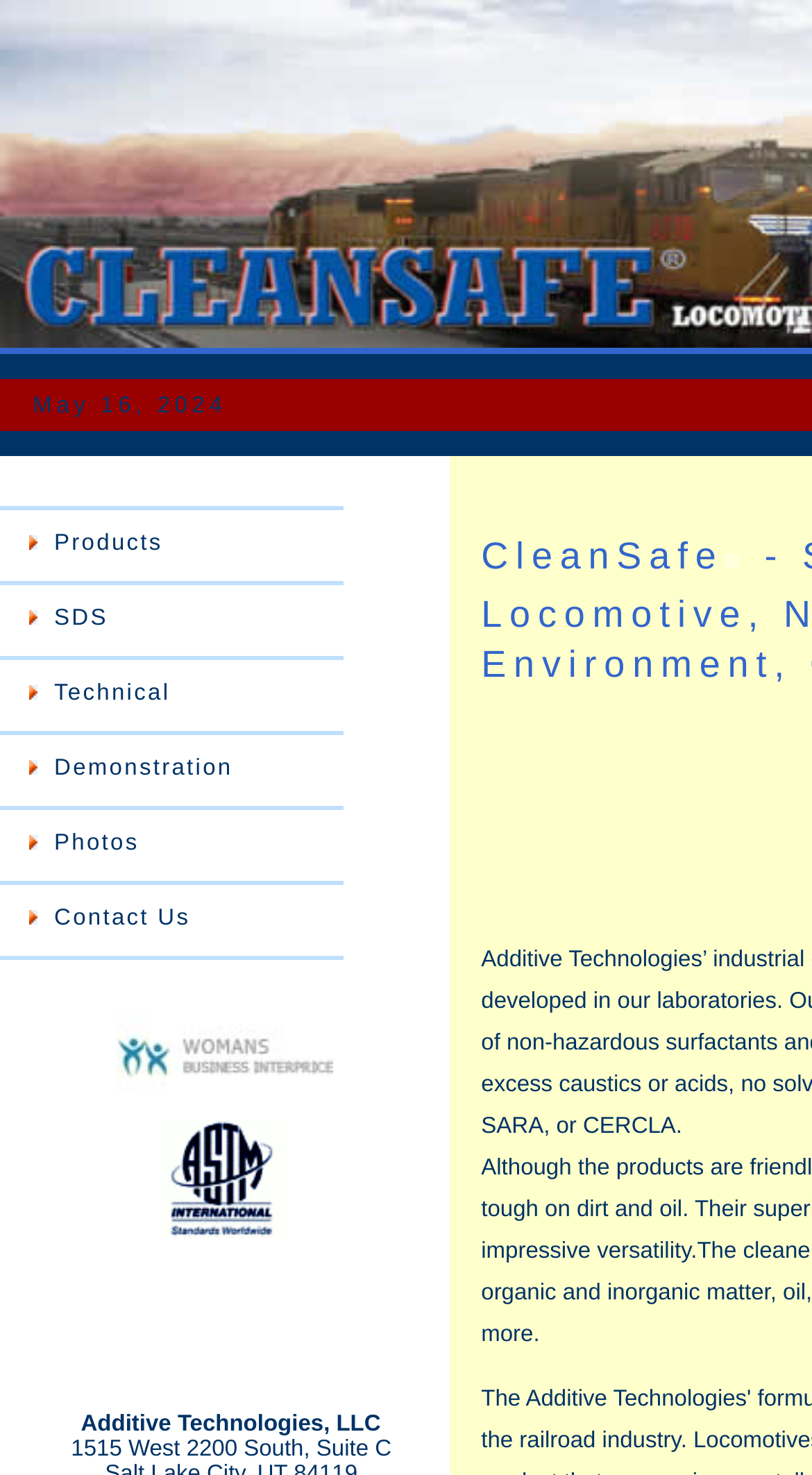How many links are in the table?
Please respond to the question with a detailed and thorough explanation.

I counted the number of link elements within the table and found six links corresponding to the categories Products, SDS, Technical, Demonstration, Photos, and Contact Us.